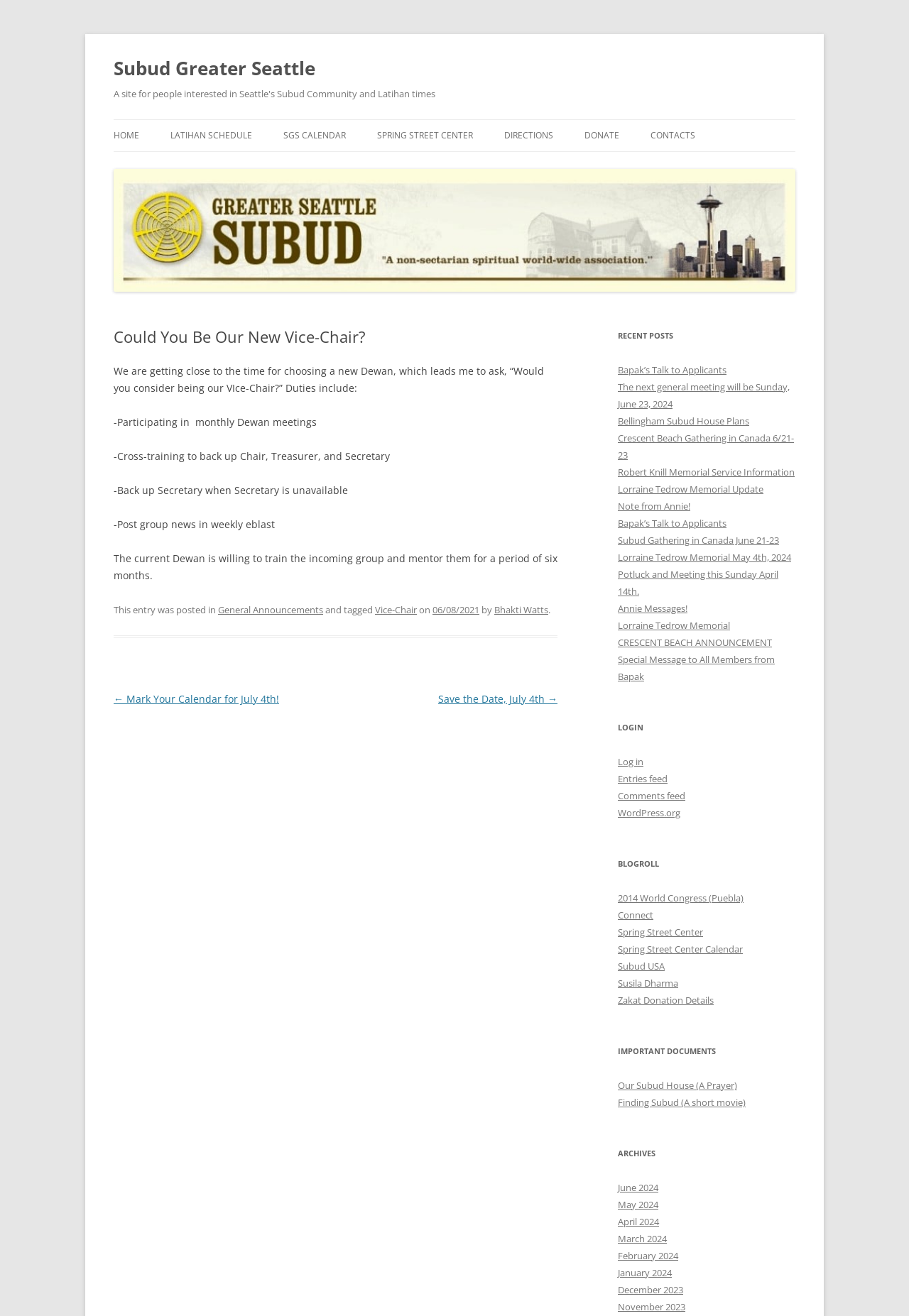Answer with a single word or phrase: 
What is the date of the post?

06/08/2021